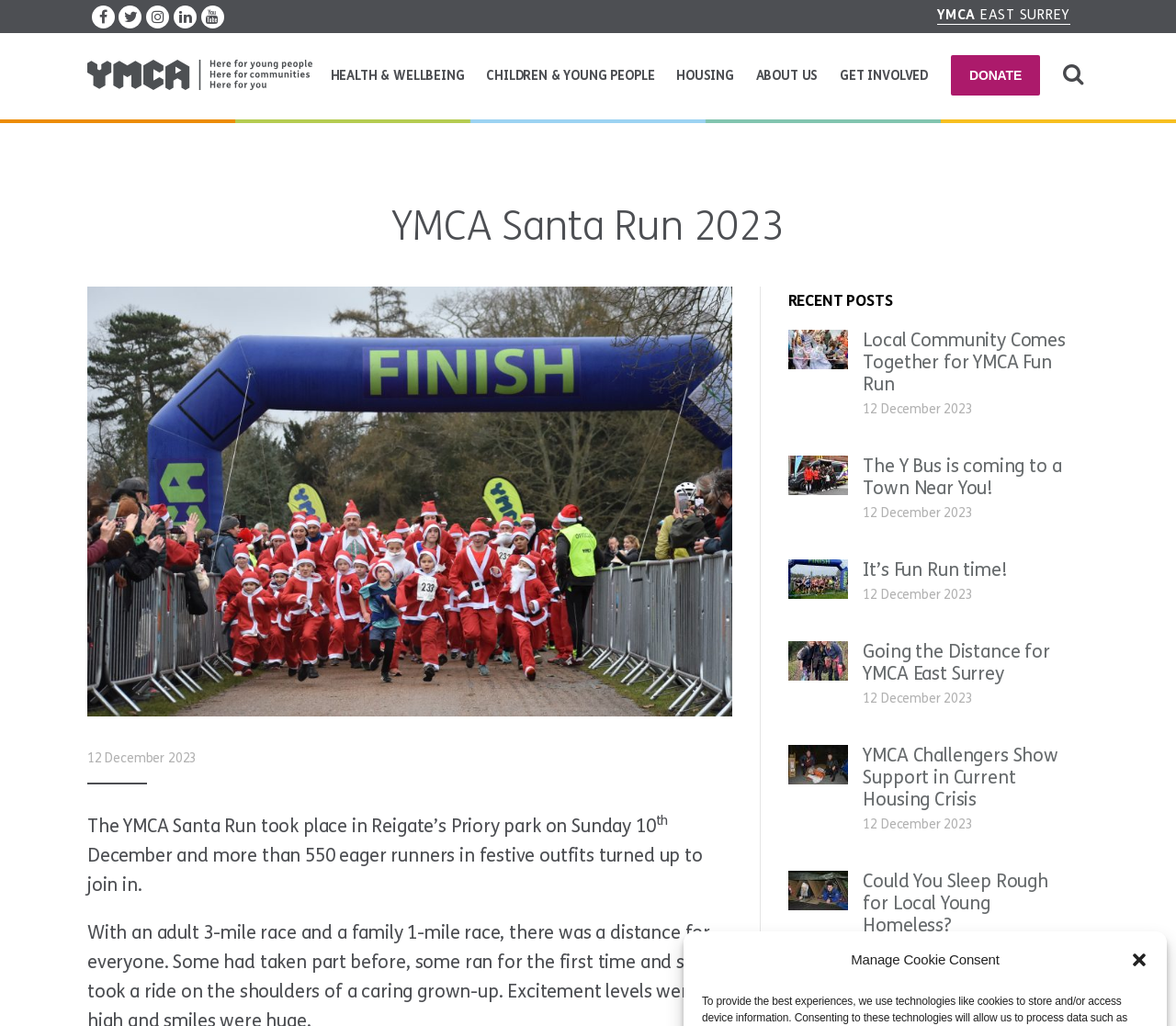How many times does the date '12 December 2023' appear on the webpage?
Can you provide a detailed and comprehensive answer to the question?

I found the date '12 December 2023' appearing four times on the webpage, each associated with a recent post.